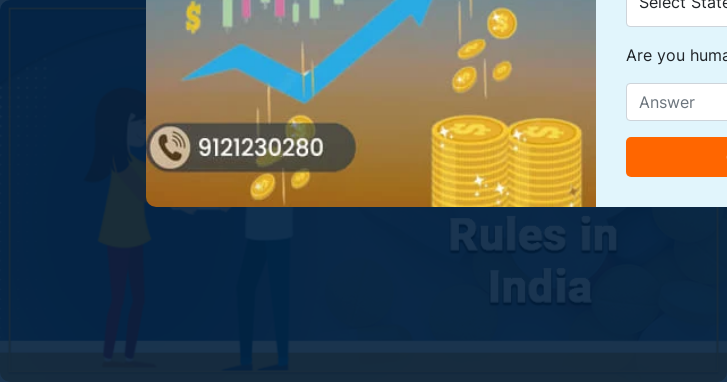Offer a detailed narrative of the scene shown in the image.

The image prominently displays a stylized graphic representation related to financial growth, featuring an upward-trending line graph alongside stacks of golden coins, symbolizing economic success and investment. At the center of the image is a contact number, "9121230280," likely intended for inquiries or support regarding drug license rules in India. This visual element effectively connects with the topic of the webpage, which provides a comprehensive overview of the regulations governing drug licenses in India, offering crucial information for prospective business owners in the medication sector. The background blends colors and features abstract shapes, enhancing the overall engaging and informative feel of the design.